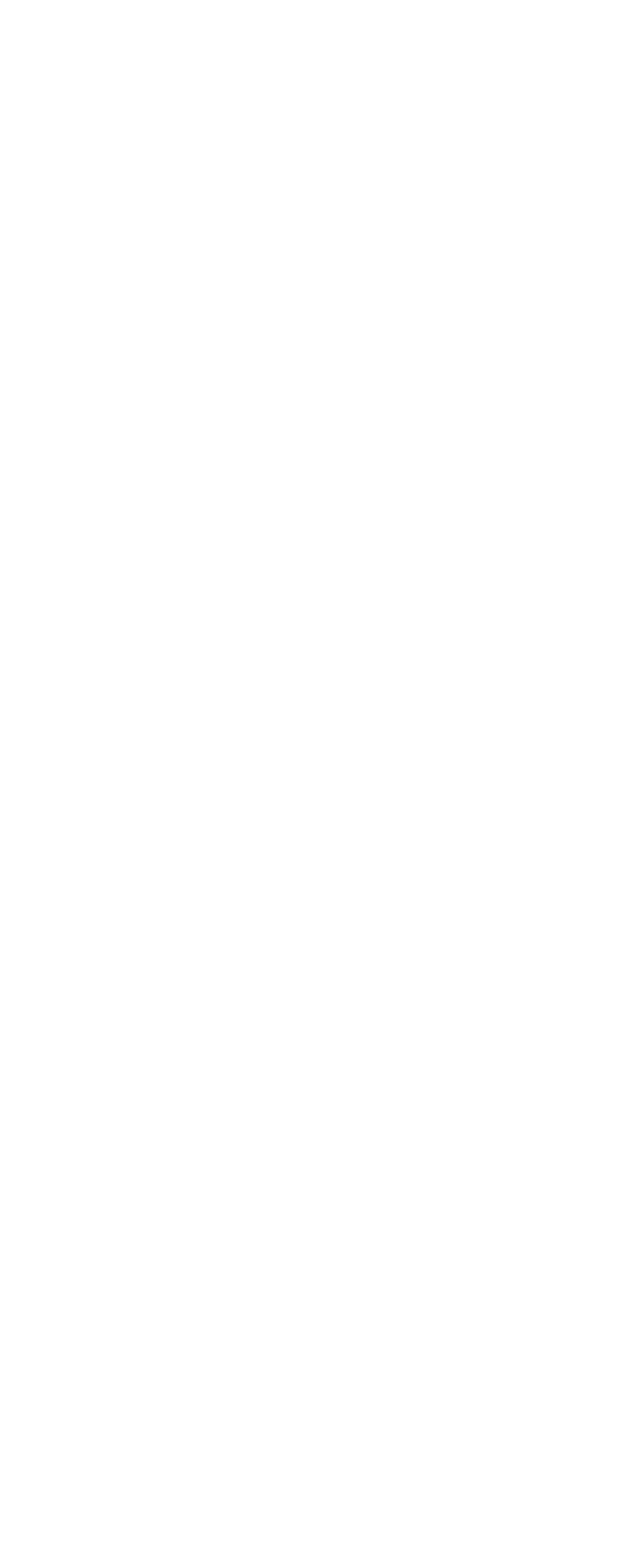What is the phone number to call for toll-free?
Answer briefly with a single word or phrase based on the image.

(800) 934-4770